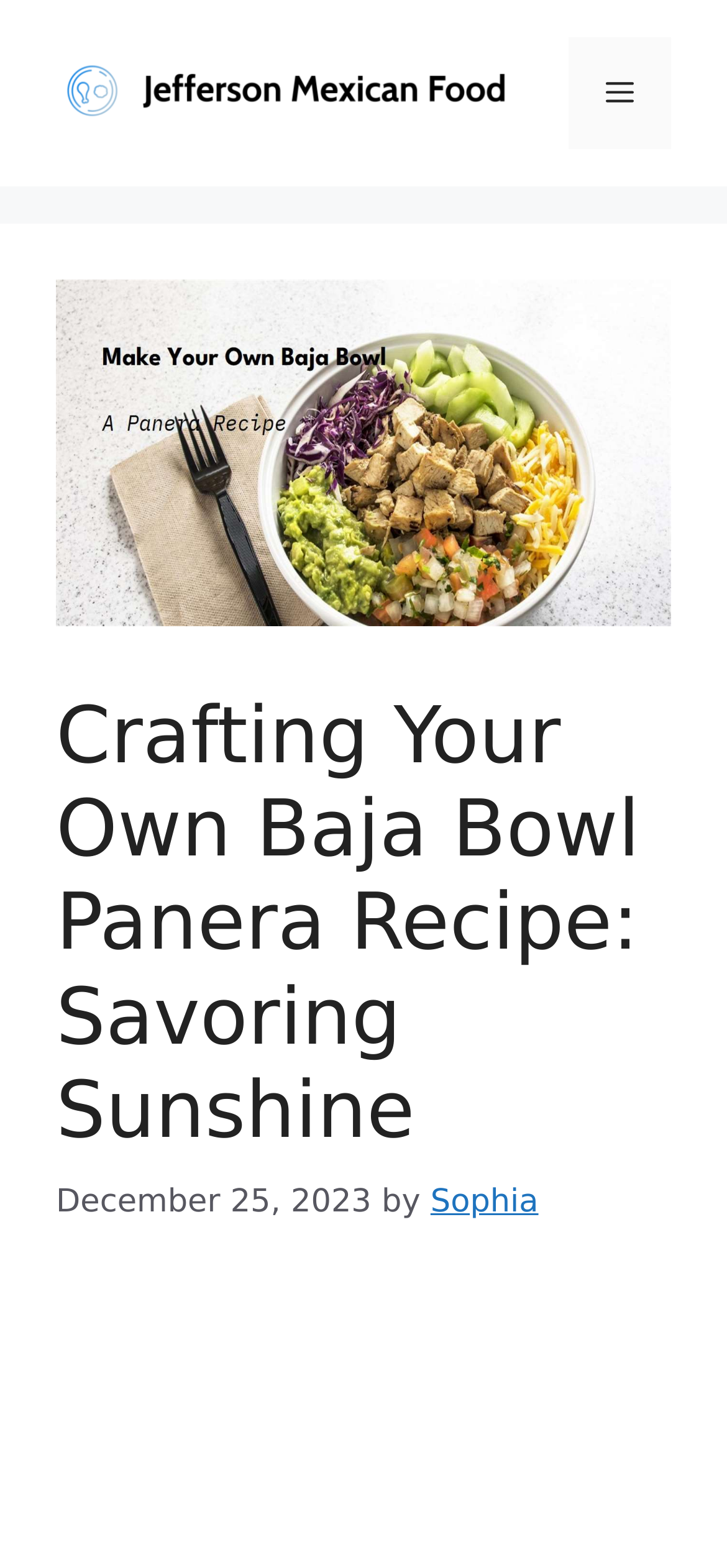Find the main header of the webpage and produce its text content.

Crafting Your Own Baja Bowl Panera Recipe: Savoring Sunshine